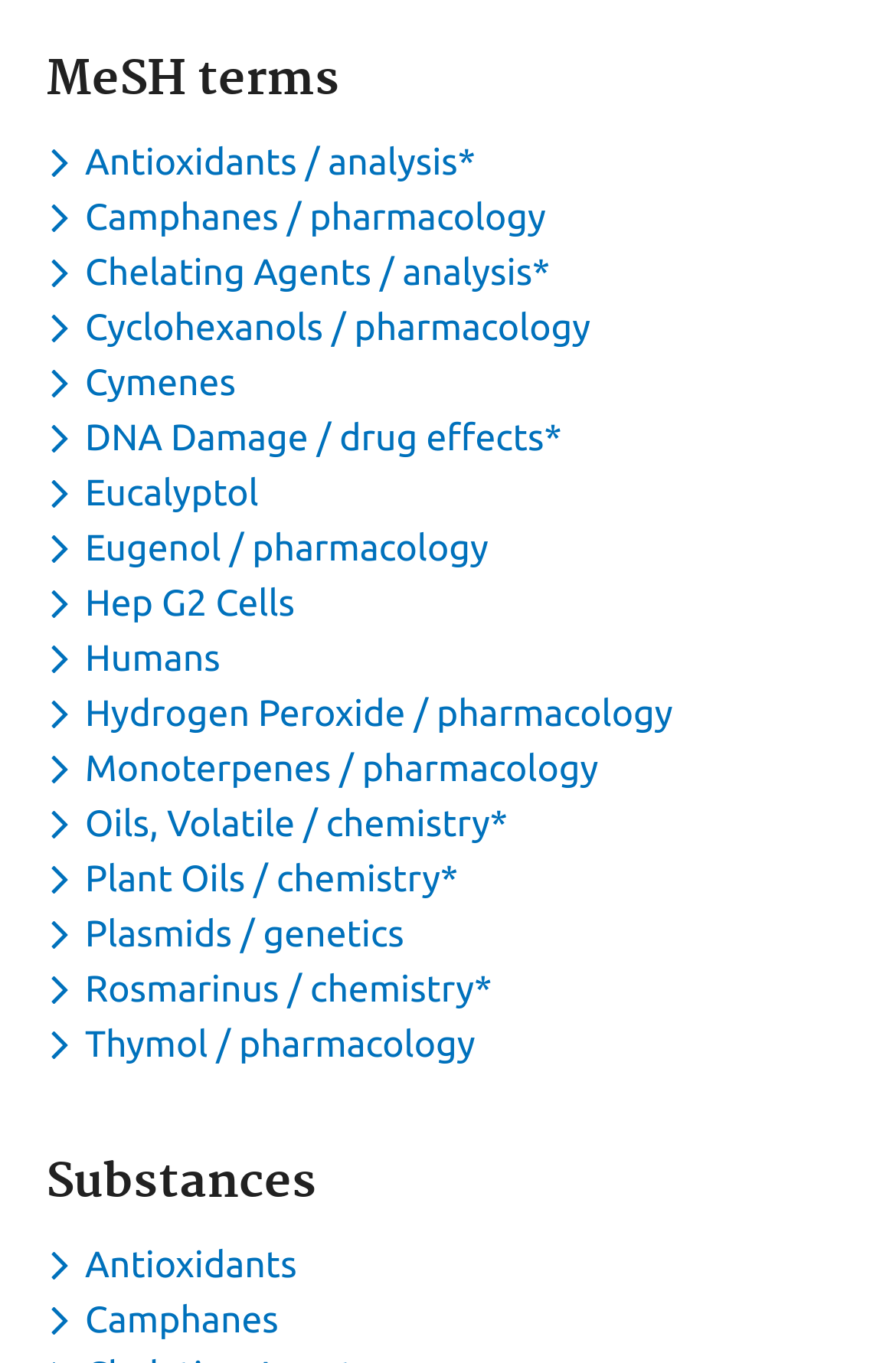Show the bounding box coordinates for the element that needs to be clicked to execute the following instruction: "Toggle dropdown menu for keyword DNA Damage / drug effects". Provide the coordinates in the form of four float numbers between 0 and 1, i.e., [left, top, right, bottom].

[0.051, 0.306, 0.64, 0.336]